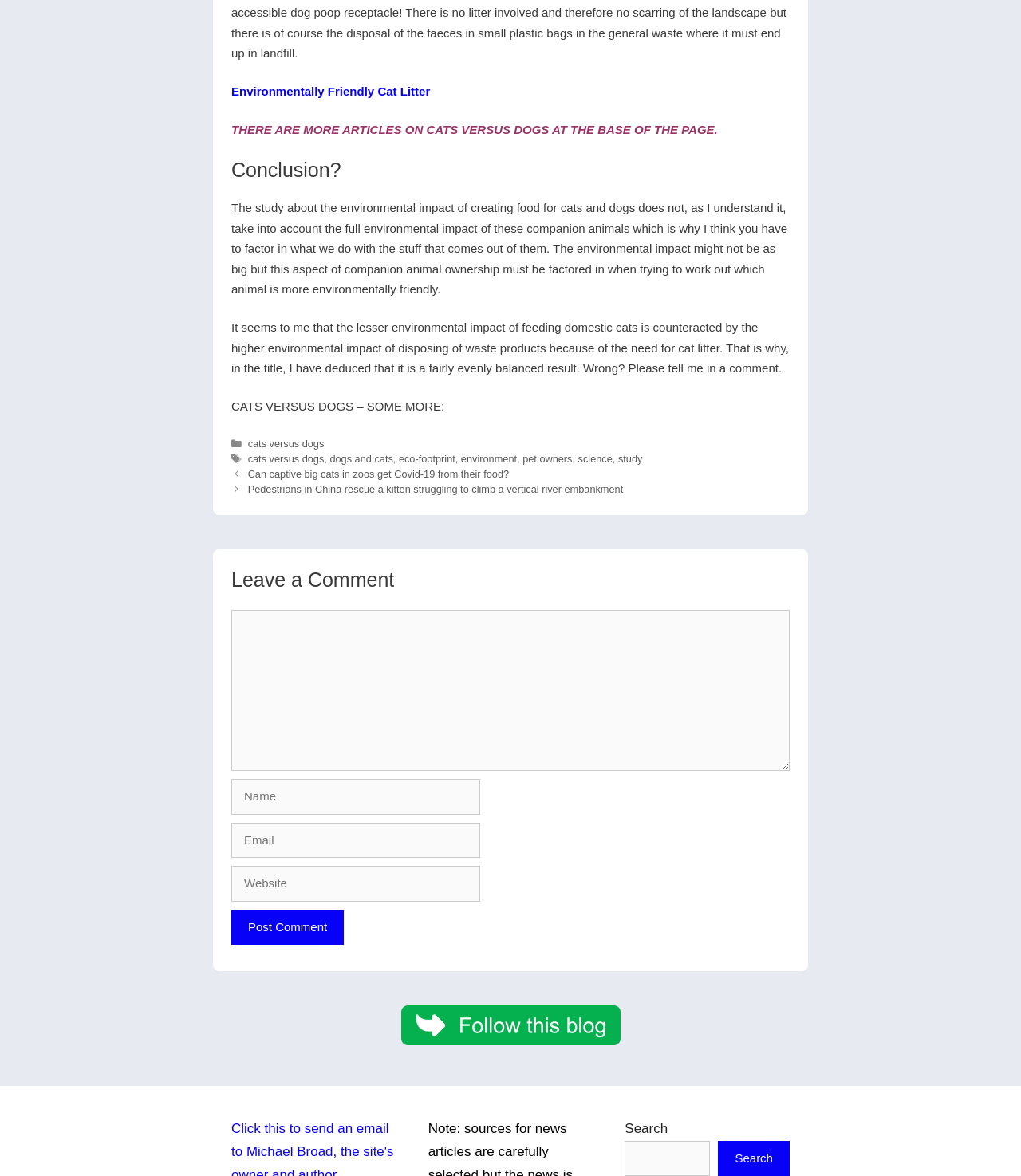Give the bounding box coordinates for the element described as: "cats versus dogs".

[0.227, 0.464, 0.301, 0.474]